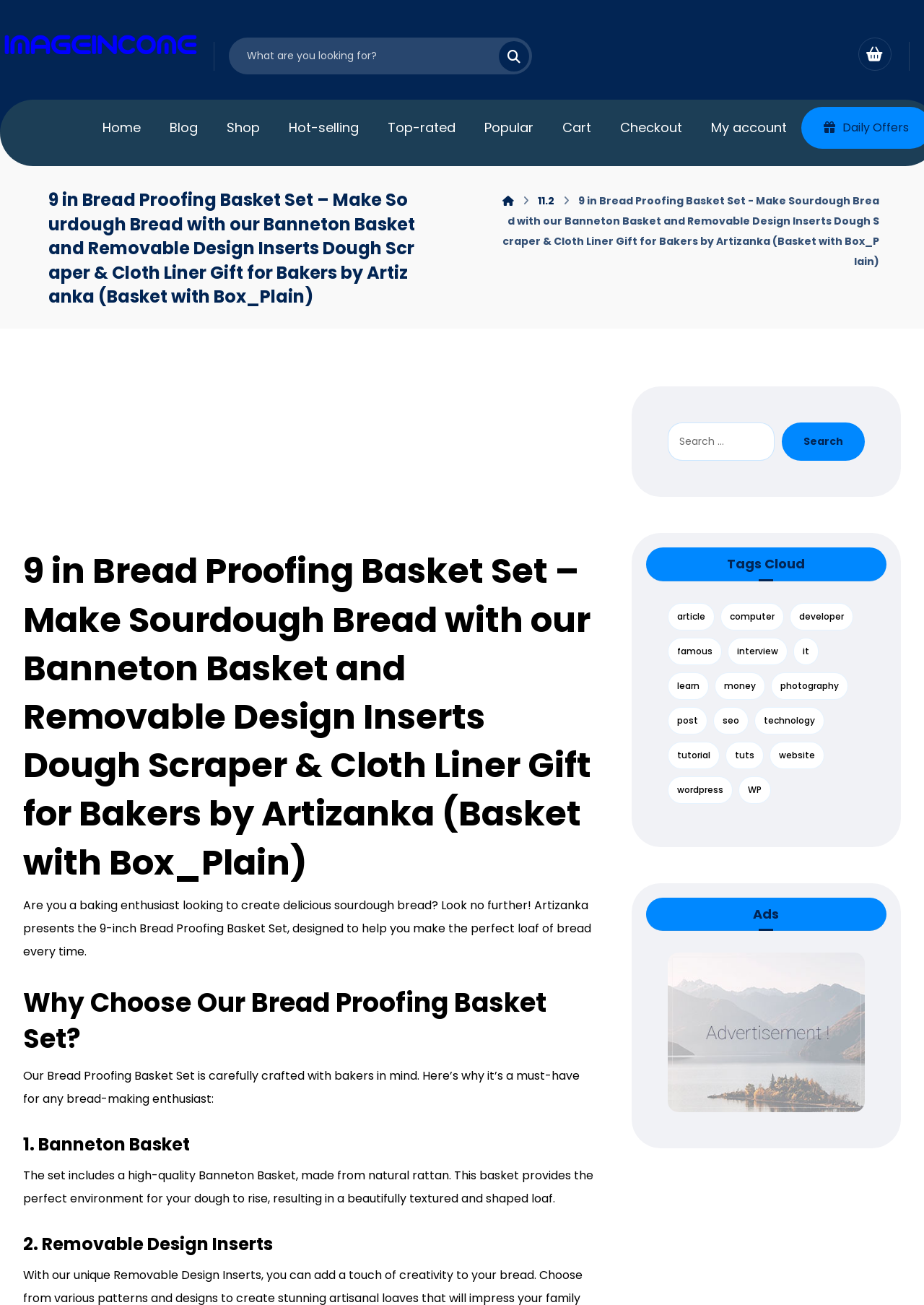Examine the screenshot and answer the question in as much detail as possible: How many design inserts are included in the set?

I found the answer by looking at the heading element with the text '2. Removable Design Inserts' which suggests that the set includes removable design inserts, but the exact number is not specified.